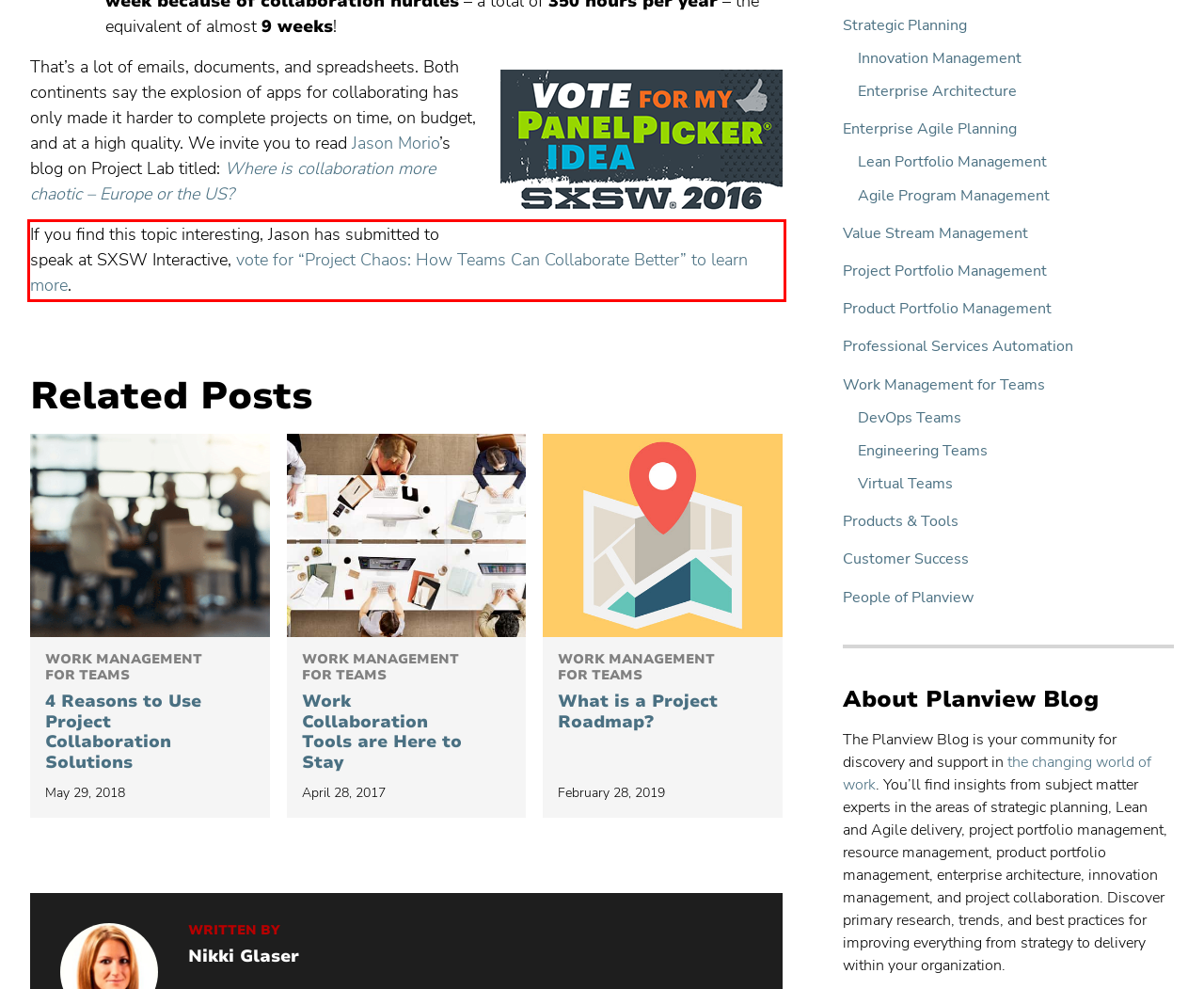You have a screenshot with a red rectangle around a UI element. Recognize and extract the text within this red bounding box using OCR.

If you find this topic interesting, Jason has submitted to speak at SXSW Interactive, vote for “Project Chaos: How Teams Can Collaborate Better” to learn more.